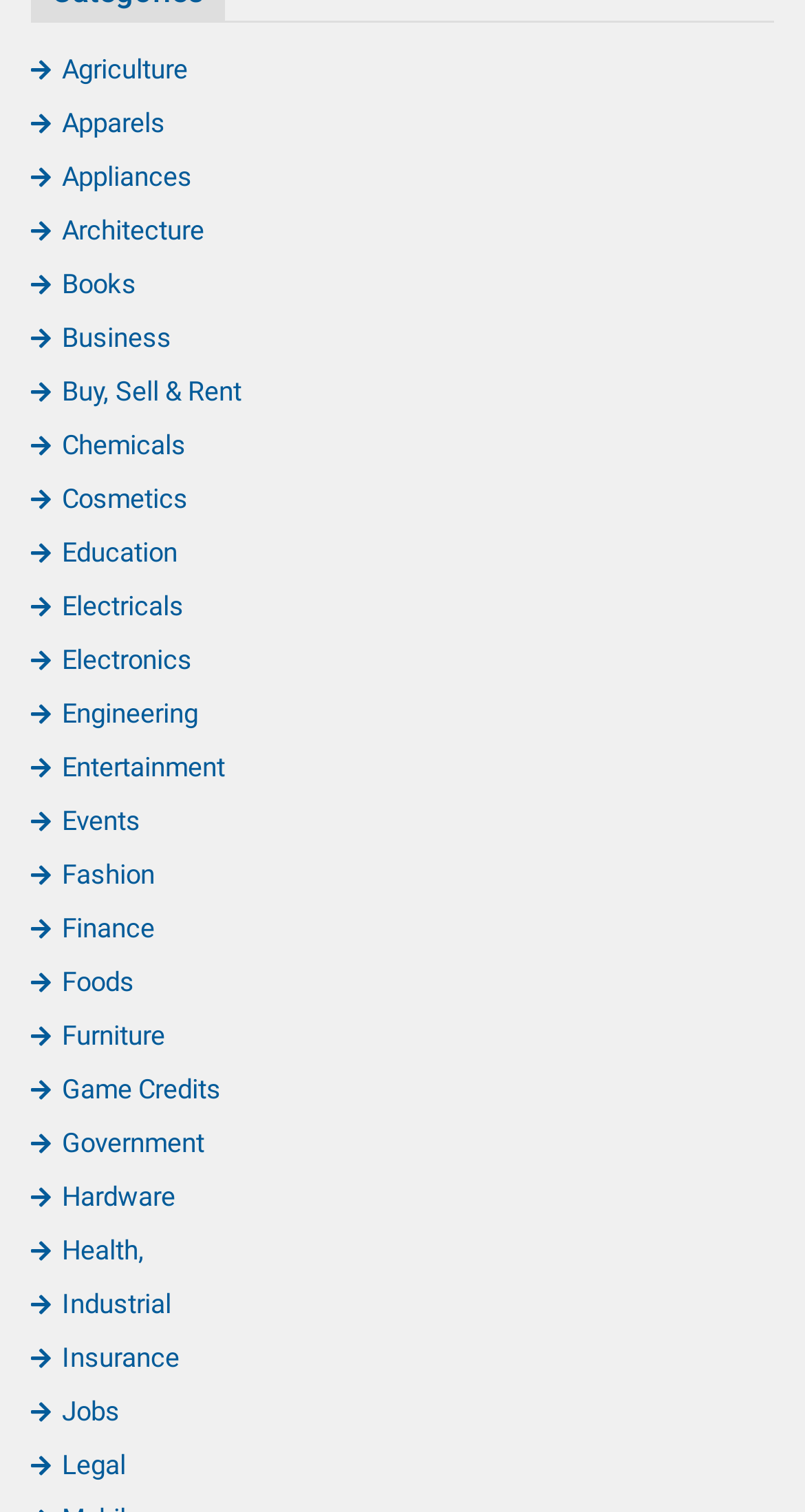What is the first category listed?
Using the screenshot, give a one-word or short phrase answer.

Agriculture